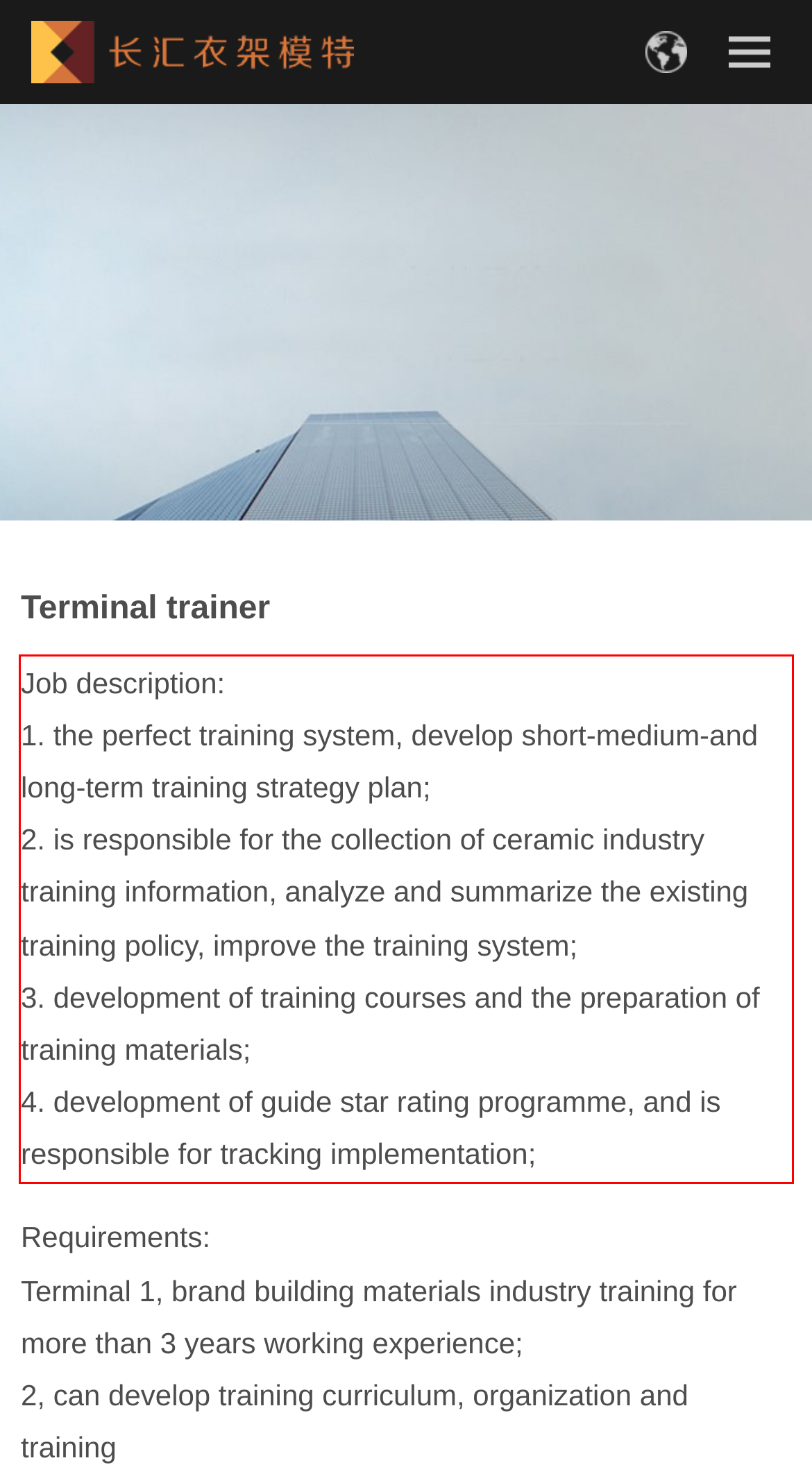Examine the webpage screenshot, find the red bounding box, and extract the text content within this marked area.

Job description: 1. the perfect training system, develop short-medium-and long-term training strategy plan; 2. is responsible for the collection of ceramic industry training information, analyze and summarize the existing training policy, improve the training system; 3. development of training courses and the preparation of training materials; 4. development of guide star rating programme, and is responsible for tracking implementation;